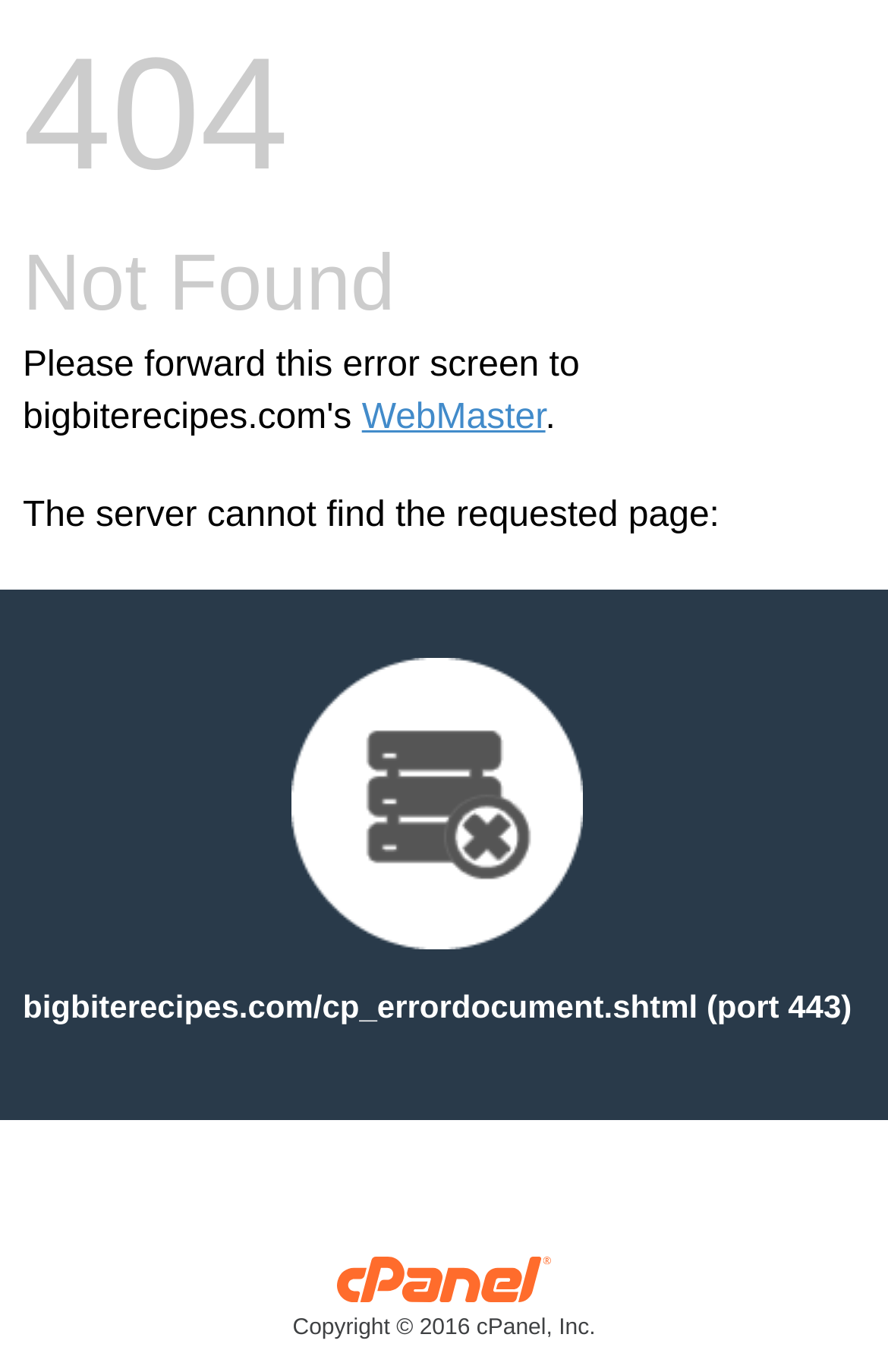Give a short answer using one word or phrase for the question:
What is the text above the image?

The server cannot find the requested page: